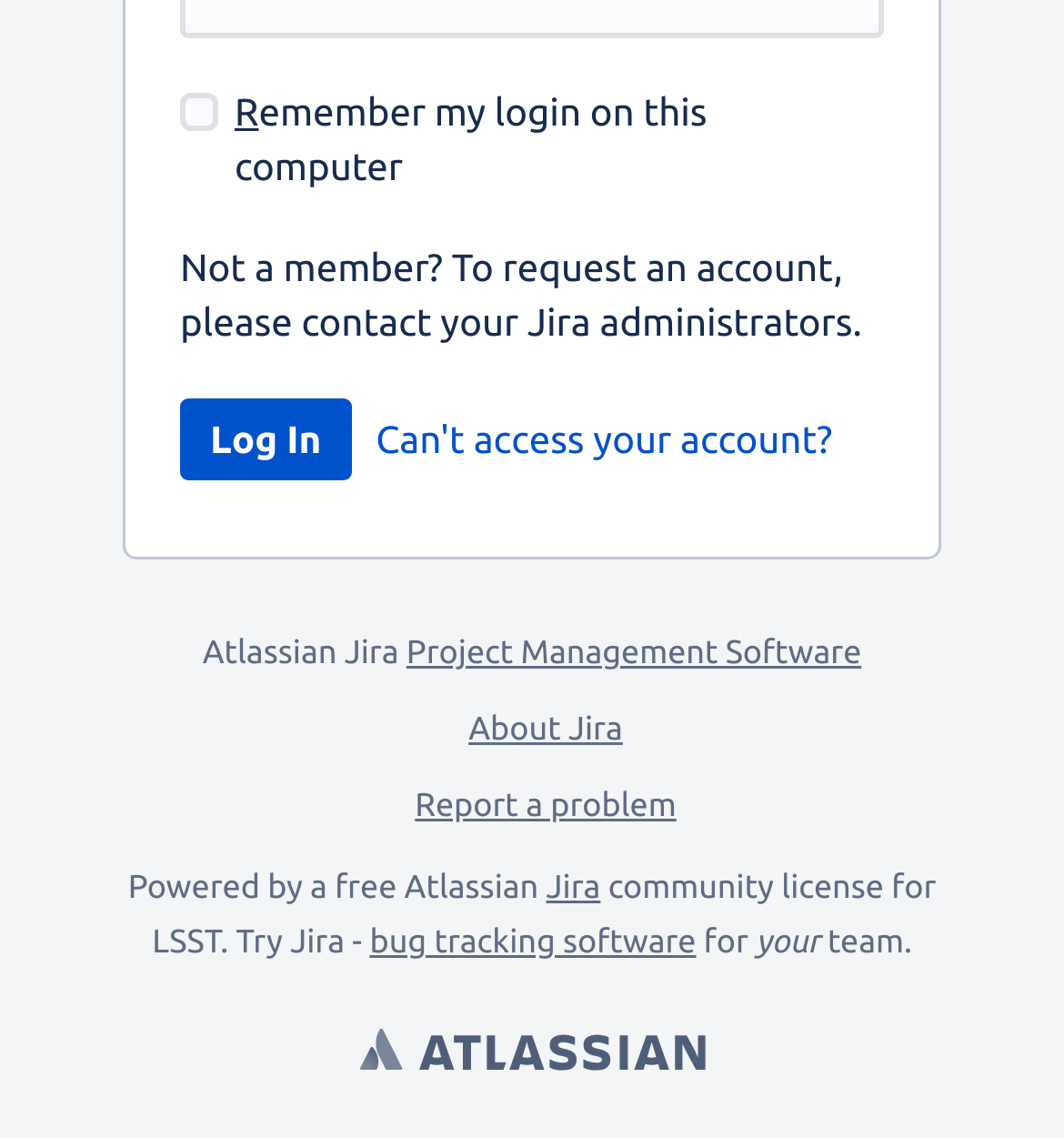Identify the bounding box of the HTML element described as: "About Jira".

[0.44, 0.626, 0.585, 0.657]